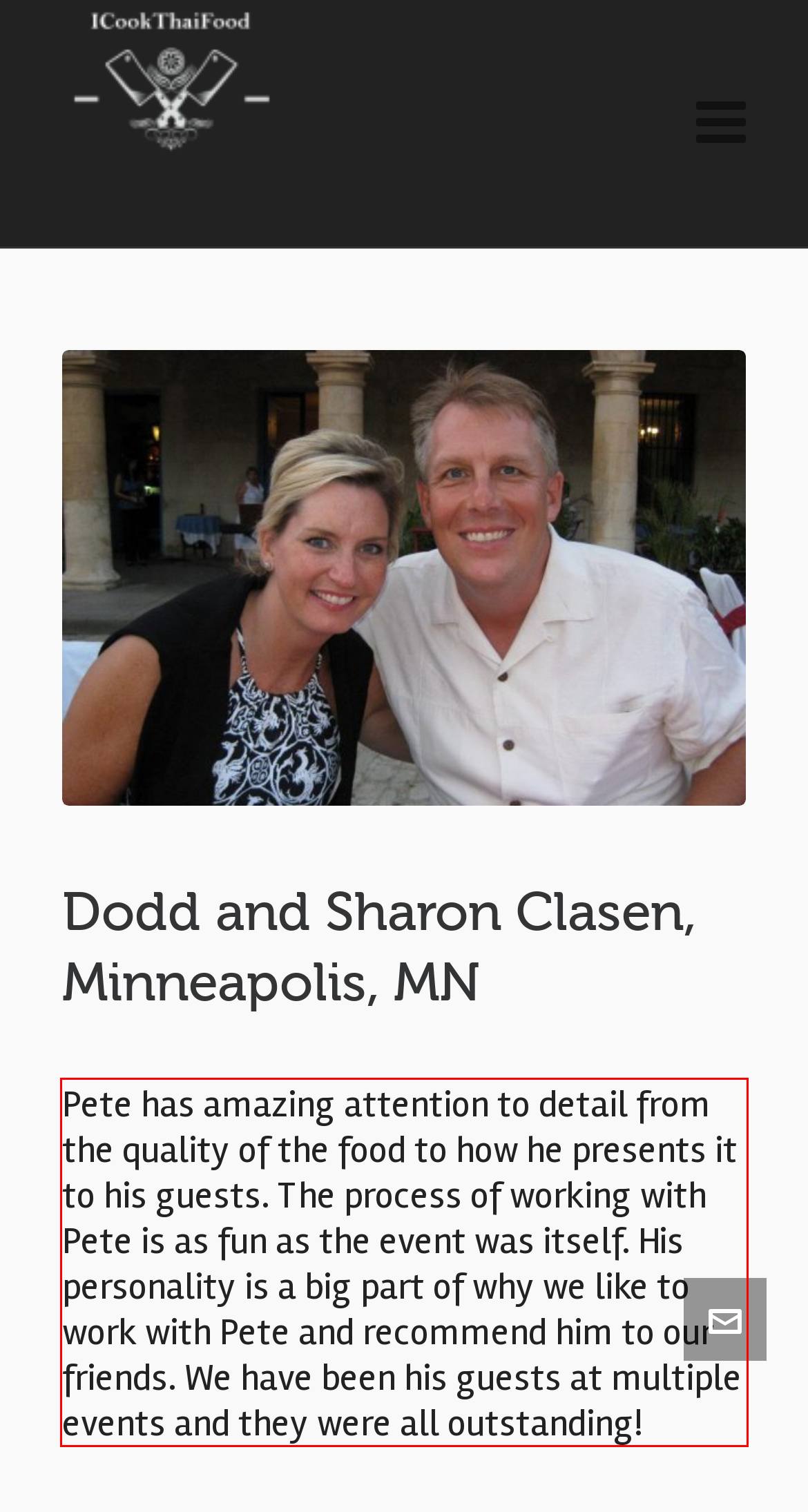Inspect the webpage screenshot that has a red bounding box and use OCR technology to read and display the text inside the red bounding box.

Pete has amazing attention to detail from the quality of the food to how he presents it to his guests. The process of working with Pete is as fun as the event was itself. His personality is a big part of why we like to work with Pete and recommend him to our friends. We have been his guests at multiple events and they were all outstanding!